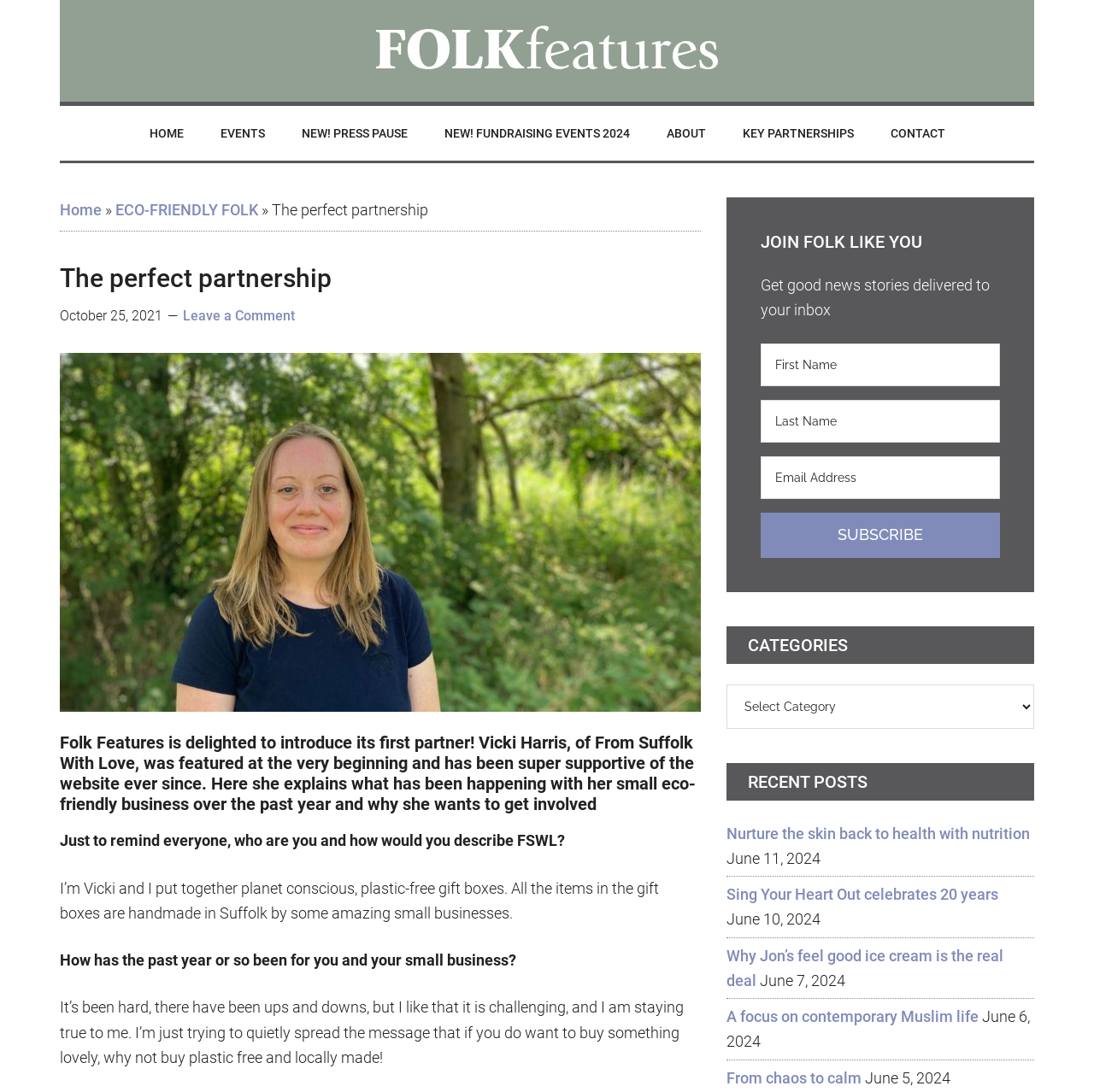Indicate the bounding box coordinates of the clickable region to achieve the following instruction: "Subscribe to the newsletter."

[0.695, 0.469, 0.914, 0.511]